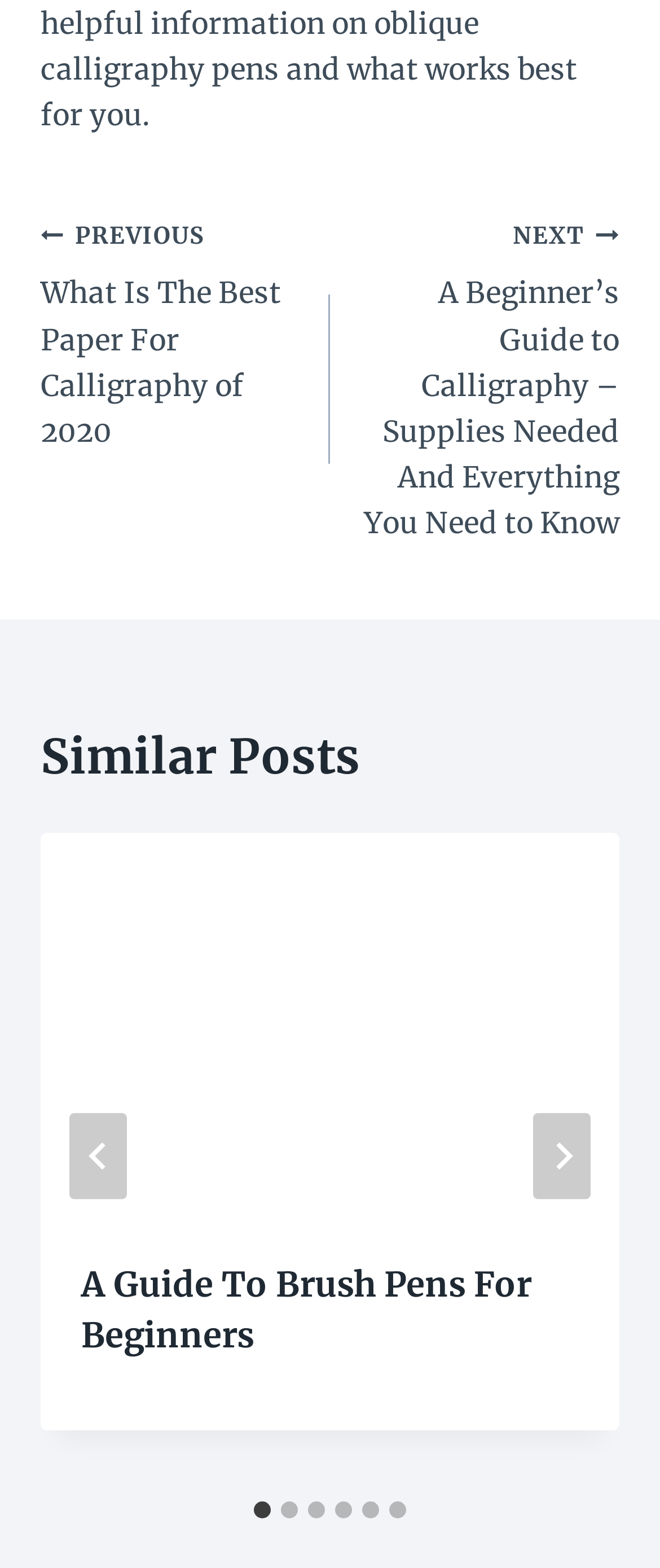Locate the bounding box coordinates of the clickable element to fulfill the following instruction: "Go to next post". Provide the coordinates as four float numbers between 0 and 1 in the format [left, top, right, bottom].

[0.5, 0.135, 0.938, 0.349]